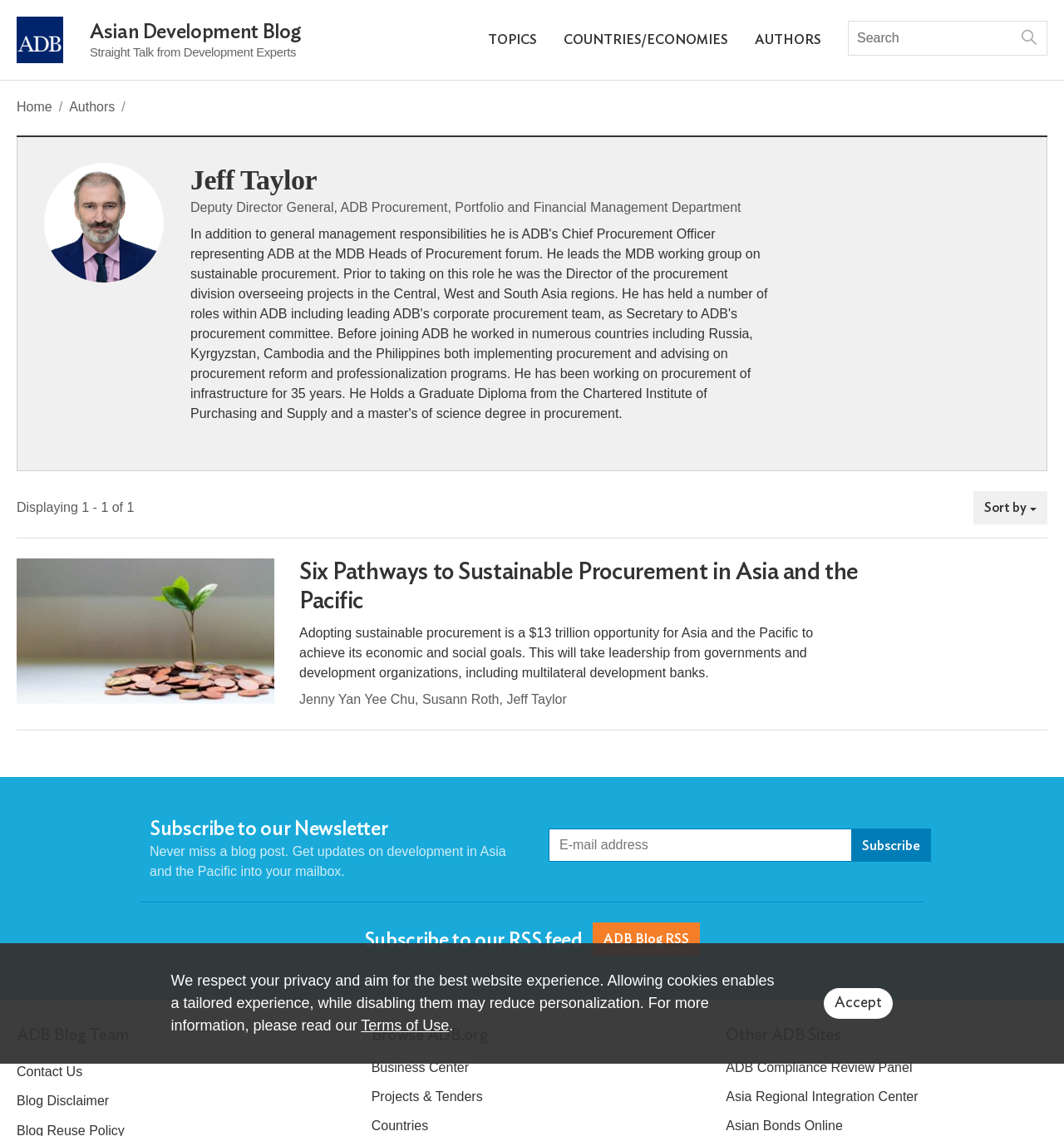How many blog posts are displayed on the webpage?
Provide a detailed and well-explained answer to the question.

The question can be answered by looking at the text 'Displaying 1 - 1 of 1' which is located above the article section. This text suggests that only one blog post is displayed on the webpage.